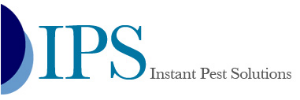What is the full name of the company adjacent to the acronym 'IPS'?
Please provide a detailed and thorough answer to the question.

The caption highlights the full name of the company, 'Instant Pest Solutions', which is written in an elegant font adjacent to the acronym 'IPS', reinforcing the company's identity and focus on providing personalized solutions for pest issues.